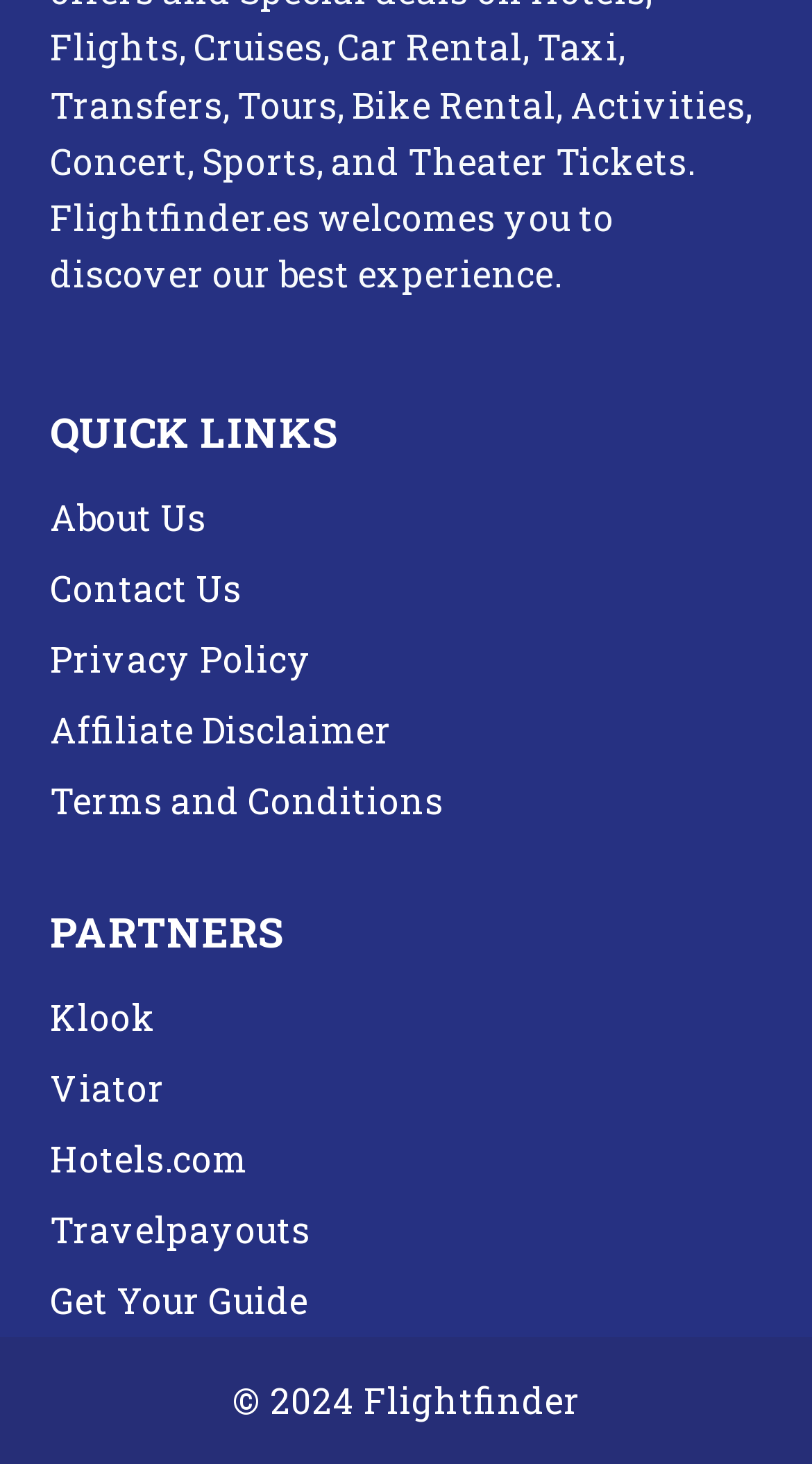What is the copyright year of Flightfinder?
Based on the visual, give a brief answer using one word or a short phrase.

2024